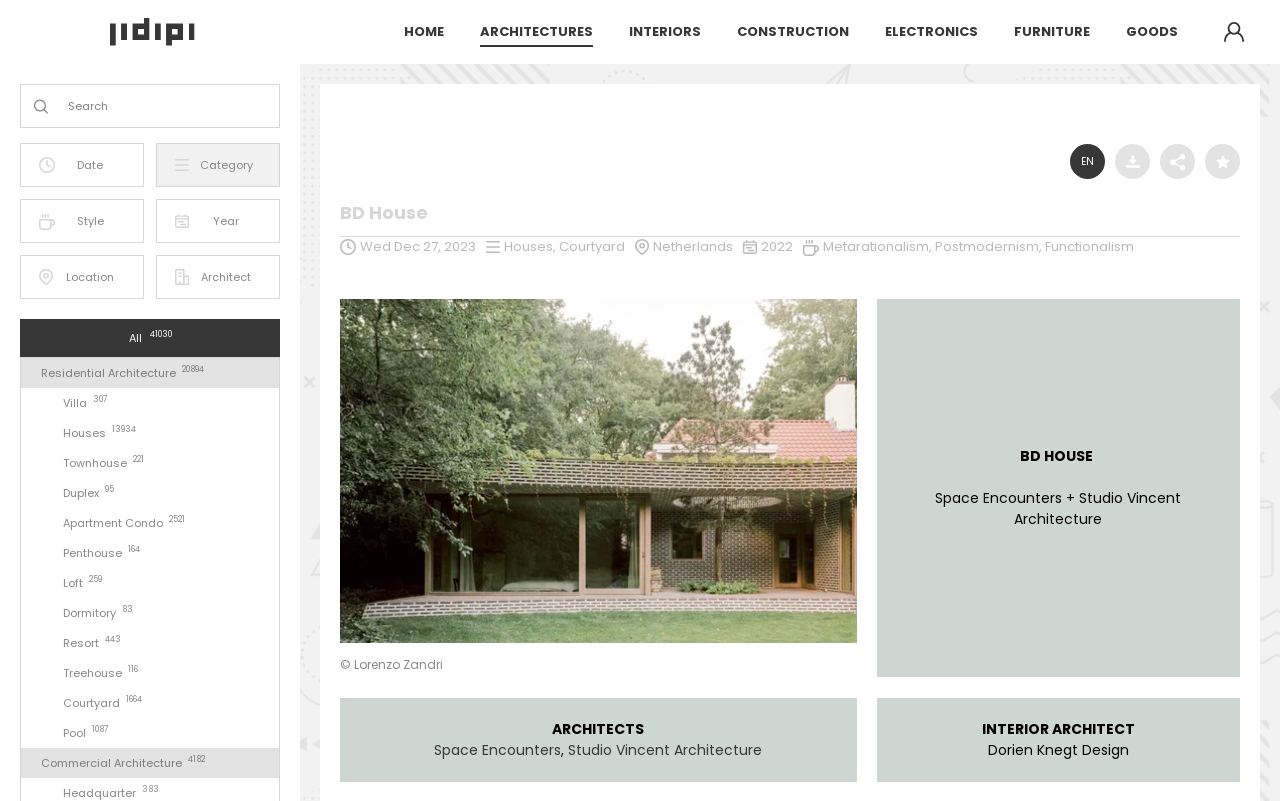Please specify the coordinates of the bounding box for the element that should be clicked to carry out this instruction: "Select the 'EN' language option". The coordinates must be four float numbers between 0 and 1, formatted as [left, top, right, bottom].

[0.836, 0.18, 0.863, 0.223]